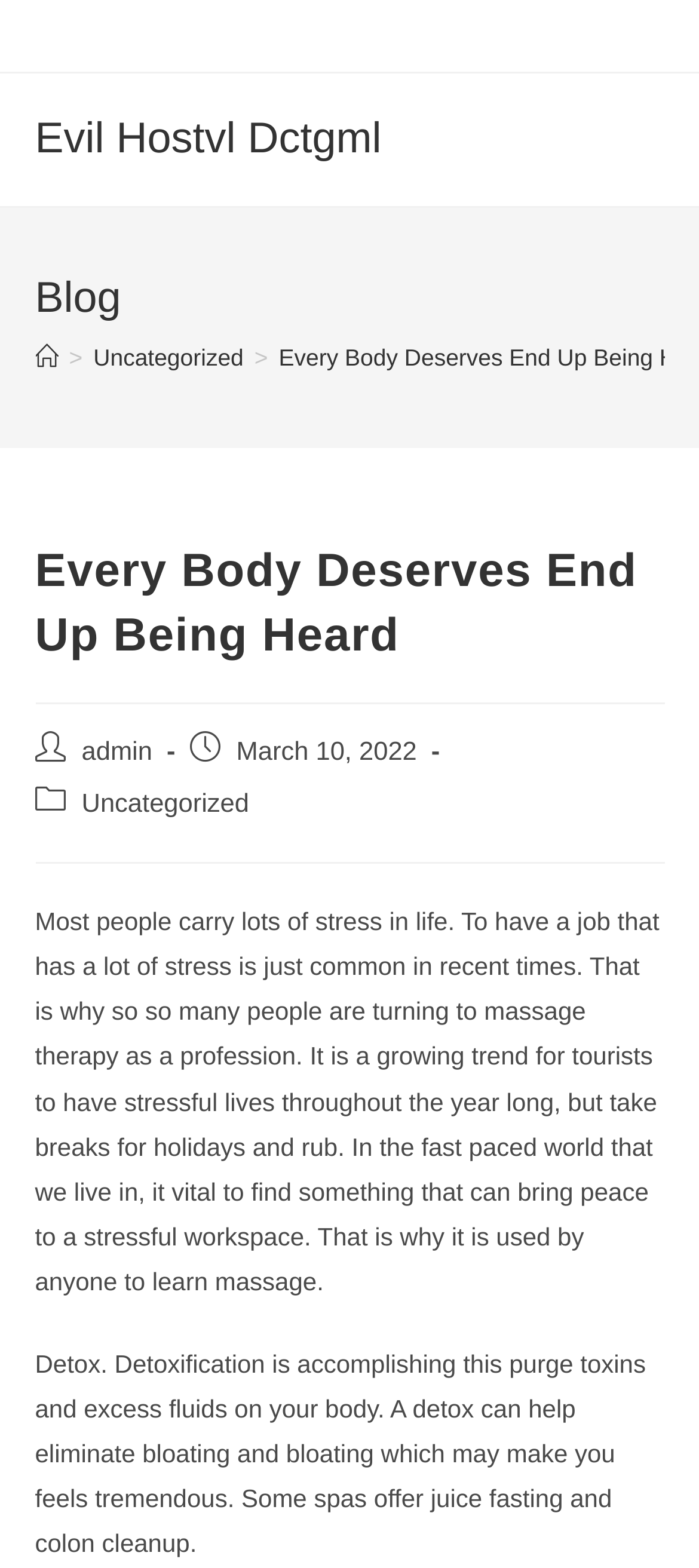Generate a comprehensive description of the contents of the webpage.

The webpage appears to be a blog post titled "Every Body Deserves End Up Being Heard" with the subtitle "Evil Hostvl Dctgml". At the top, there is a navigation bar with a link to the "Home" page and a breadcrumb trail showing the current location as "Uncategorized". 

Below the navigation bar, there is a header section with a heading that reads "Blog". Underneath, there is a section with the title of the blog post "Every Body Deserves End Up Being Heard". 

The main content of the blog post is divided into two sections. The first section starts with the text "Post author: admin" and "Post published: March 10, 2022", followed by the category "Uncategorized". The main article begins with the text "Most people carry lots of stress in life..." and continues to discuss the benefits of massage therapy in reducing stress. 

The second section is a continuation of the article, discussing detoxification and its benefits, such as eliminating bloating and excess fluids. This section is positioned below the first section.